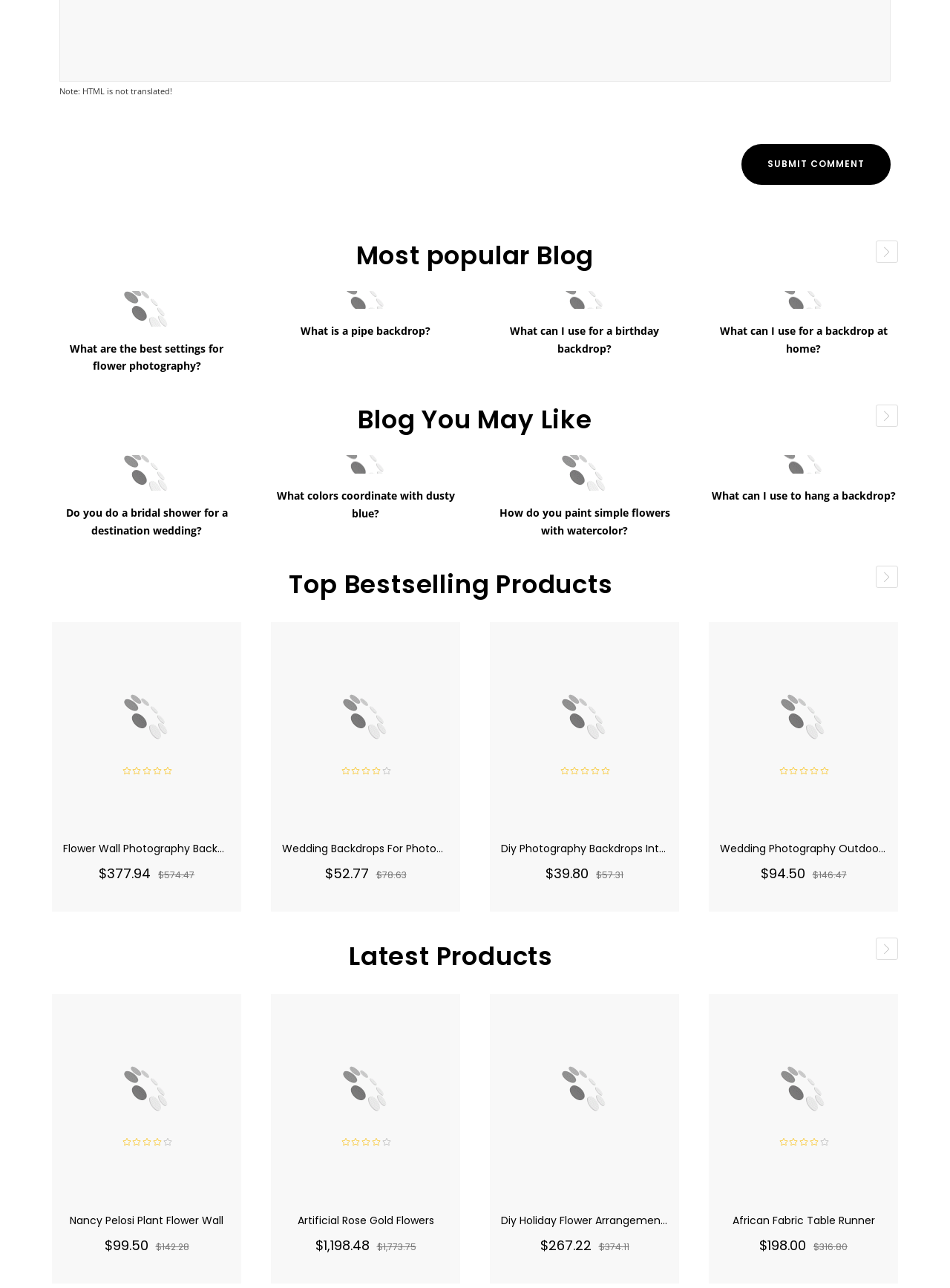Using the provided element description "Submit comment", determine the bounding box coordinates of the UI element.

[0.78, 0.112, 0.938, 0.143]